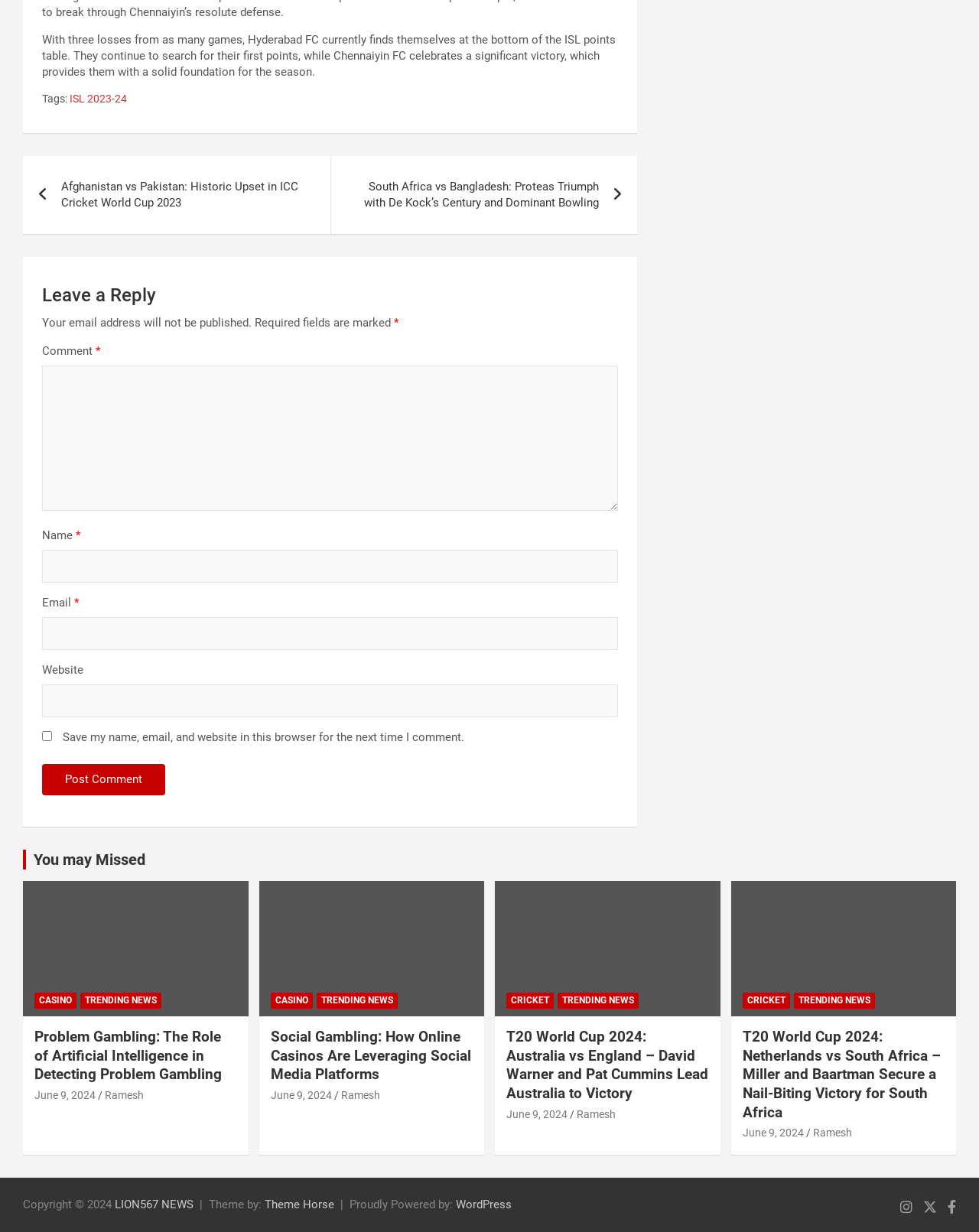Determine the bounding box coordinates of the UI element that matches the following description: "parent_node: Email * aria-describedby="email-notes" name="email"". The coordinates should be four float numbers between 0 and 1 in the format [left, top, right, bottom].

[0.043, 0.501, 0.632, 0.528]